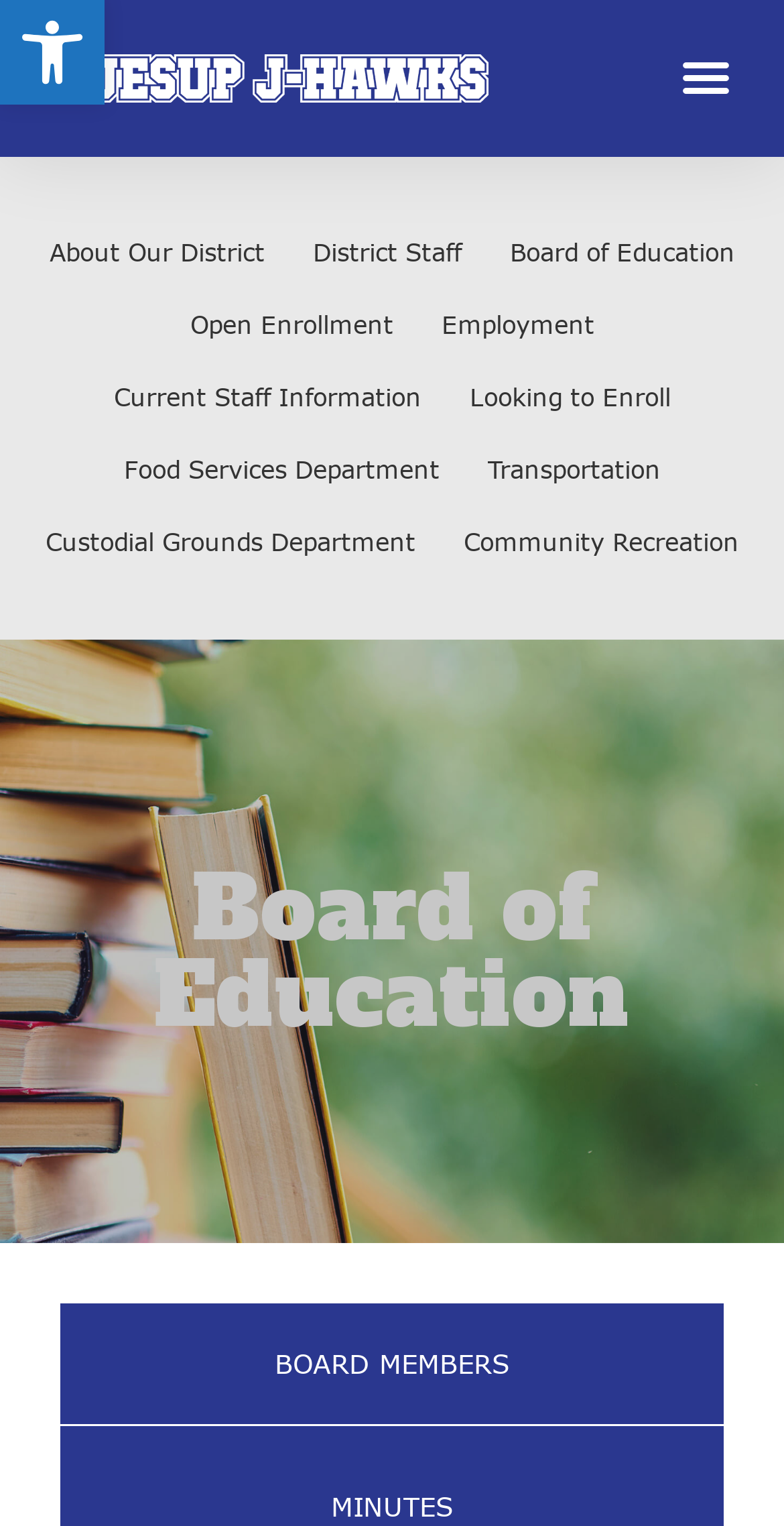Illustrate the webpage thoroughly, mentioning all important details.

The webpage appears to be the official website of the Jesup School District, specifically the Board of Education section. At the top left corner, there is a button to open the toolbar accessibility tools, accompanied by a small image labeled "Accessibility Tools". Next to it, there is a link to the Jesup J-Hawks Logo in white.

On the top right corner, there is a menu toggle button that is not expanded. Below the logo, there is a navigation menu with several links, including "About Our District", "District Staff", "Board of Education", "Open Enrollment", "Employment", and others. These links are arranged horizontally and take up most of the top section of the page.

Further down, there is a prominent heading that reads "Board of Education", which spans almost the entire width of the page. Below this heading, there is a single link labeled "BOARD MEMBERS", which is centered on the page.

The overall layout of the page is organized, with clear headings and concise text. The use of images is minimal, with only two small images present on the page. The navigation menu is easily accessible, and the content is well-structured, making it easy to navigate and find relevant information.